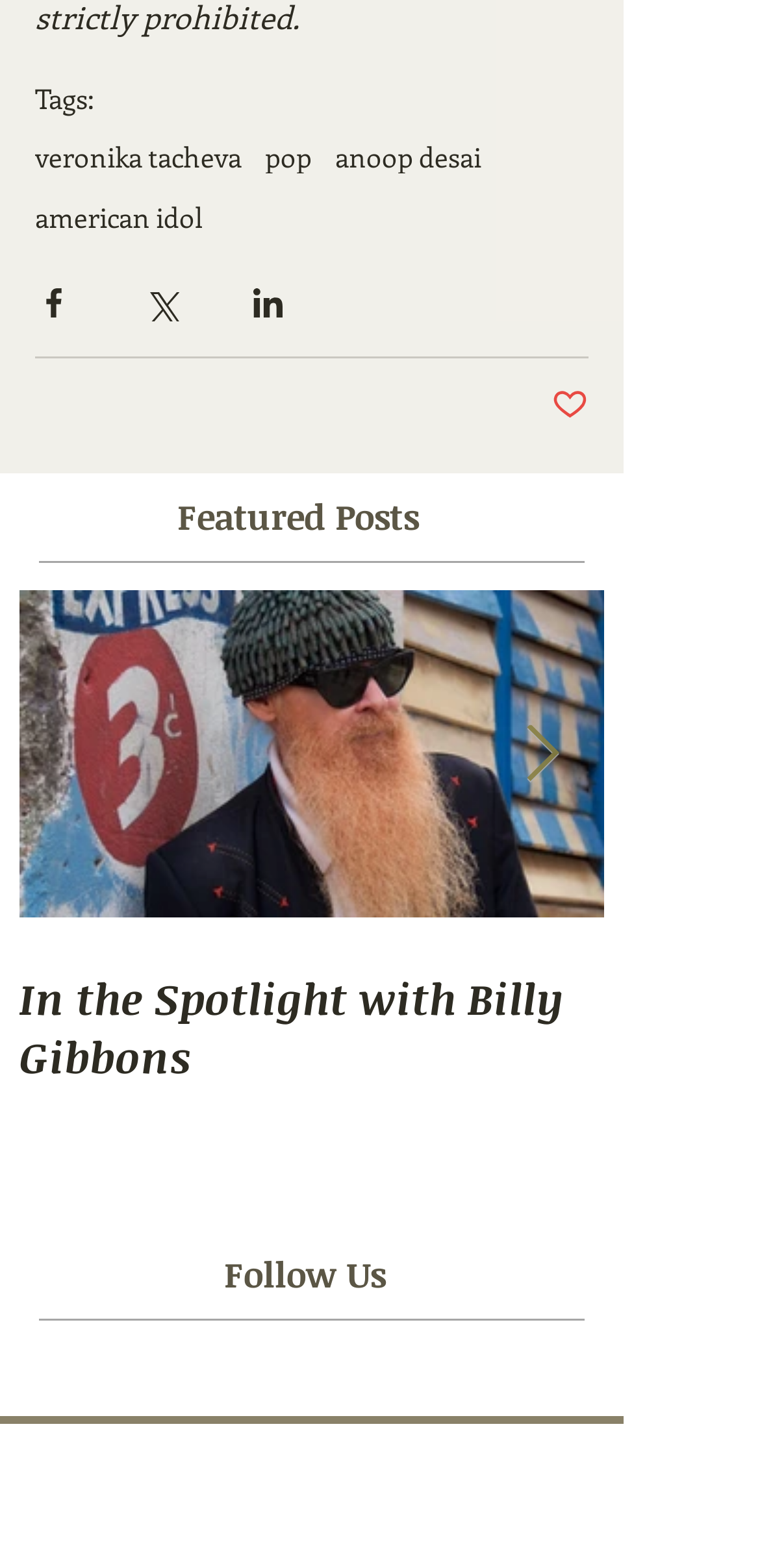Determine the bounding box coordinates for the area that needs to be clicked to fulfill this task: "Follow on Facebook". The coordinates must be given as four float numbers between 0 and 1, i.e., [left, top, right, bottom].

[0.297, 0.86, 0.387, 0.903]